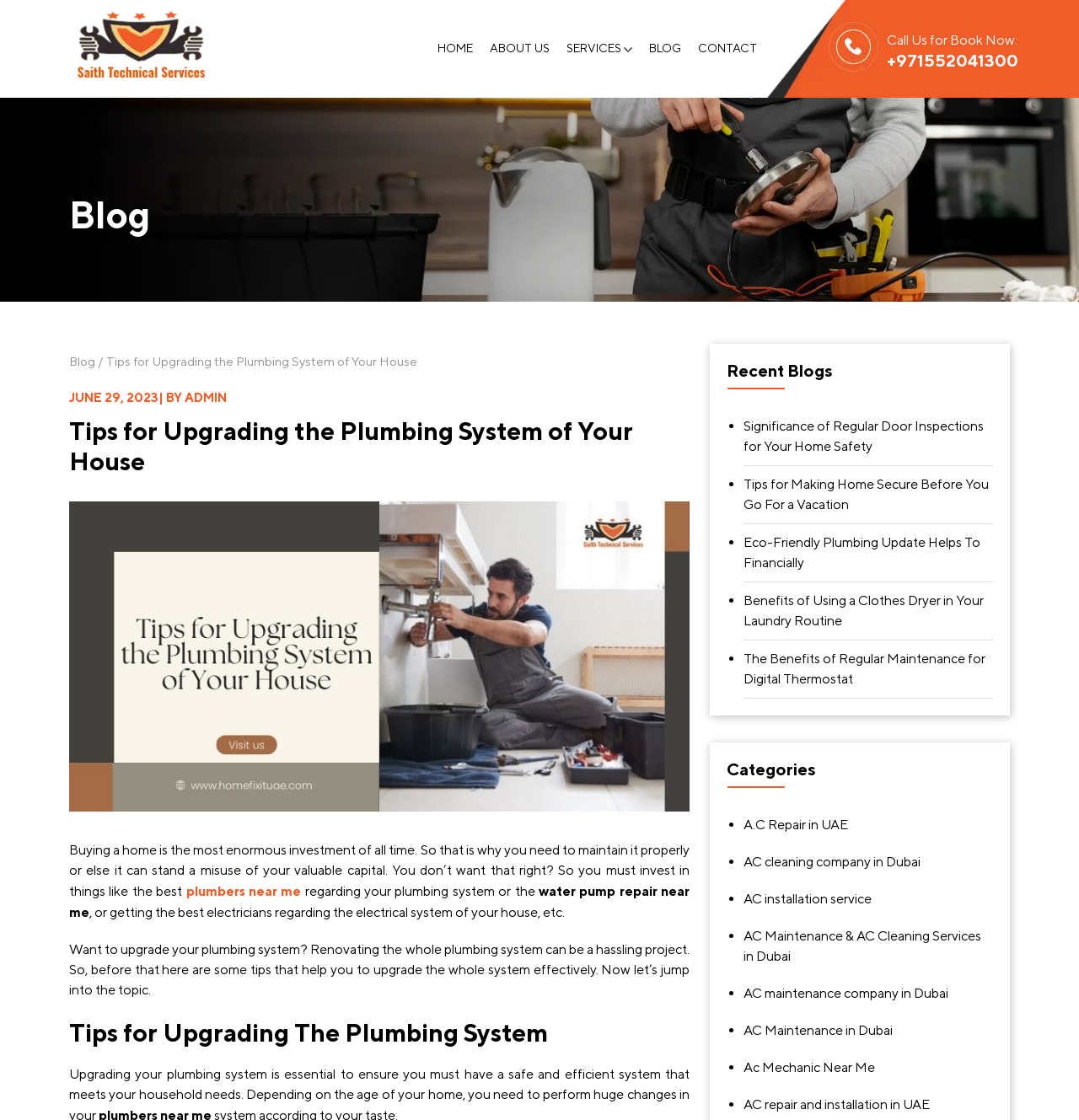Kindly provide the bounding box coordinates of the section you need to click on to fulfill the given instruction: "Click on the 'HOME' link".

[0.405, 0.029, 0.438, 0.058]